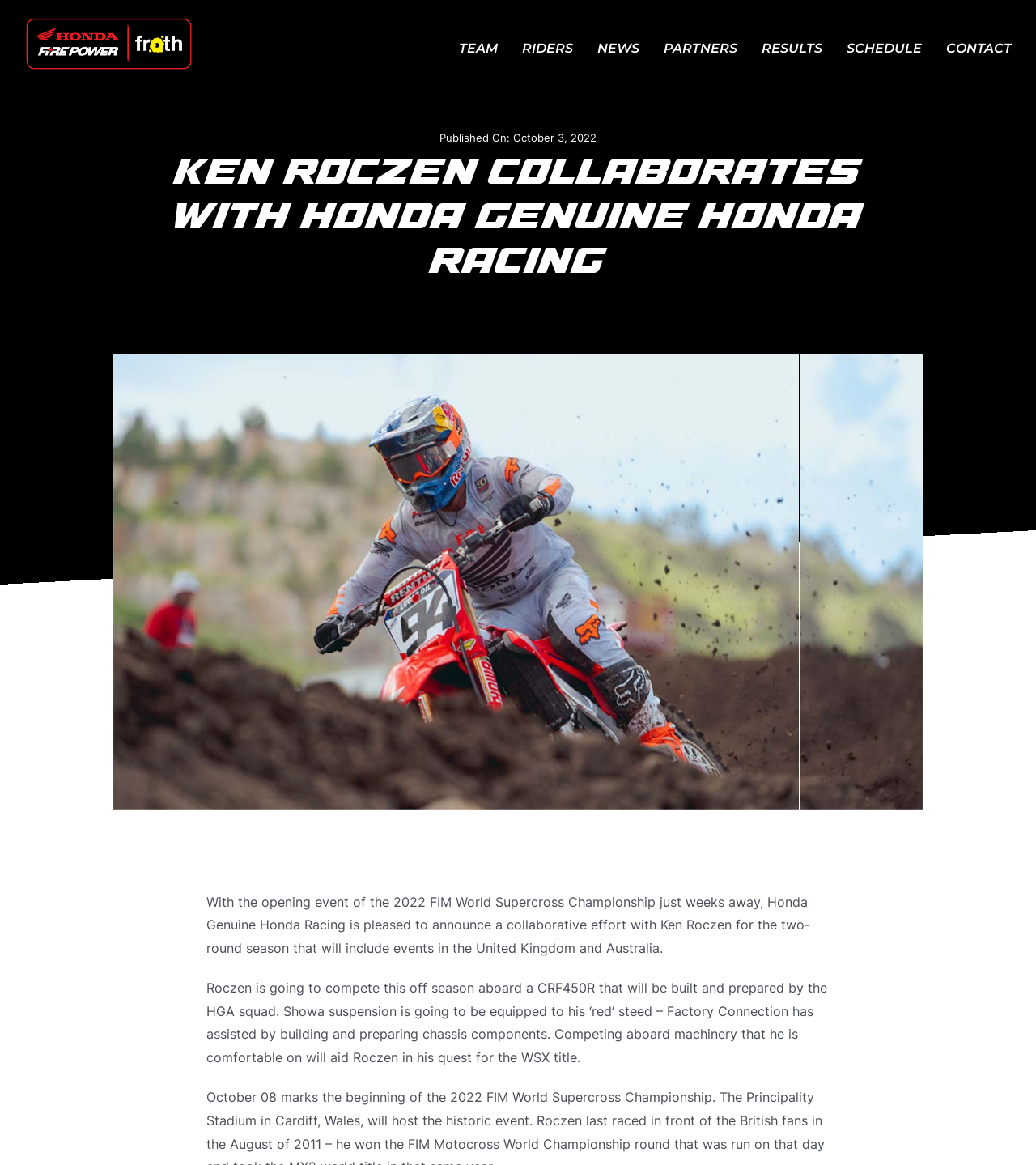Identify and provide the main heading of the webpage.

KEN ROCZEN COLLABORATES WITH HONDA GENUINE HONDA RACING